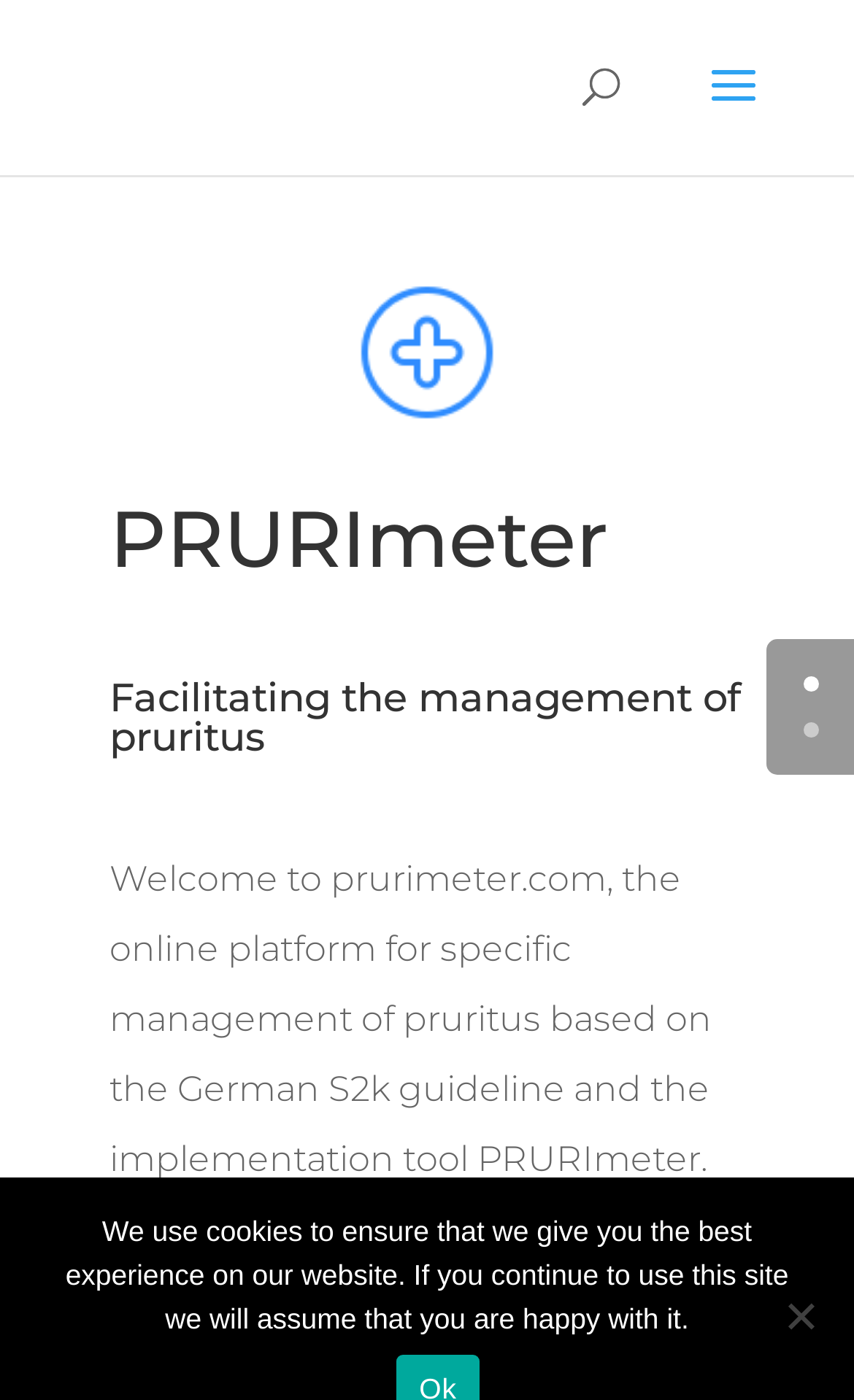Given the description: "0", determine the bounding box coordinates of the UI element. The coordinates should be formatted as four float numbers between 0 and 1, [left, top, right, bottom].

[0.941, 0.483, 0.959, 0.494]